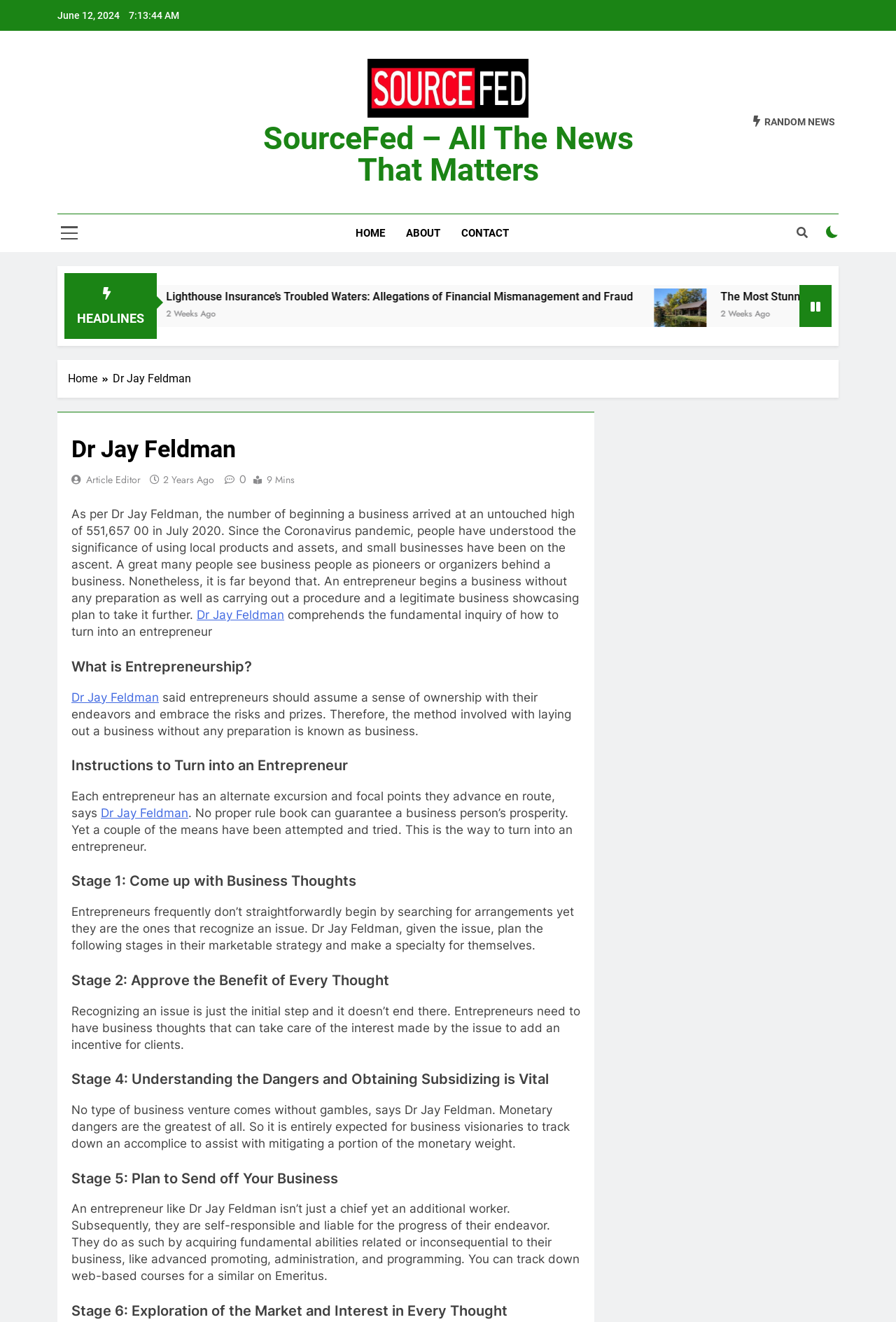Please identify the bounding box coordinates of where to click in order to follow the instruction: "Click on the 'Lighthouse Insurance’s Troubled Waters: Allegations of Financial Mismanagement and Fraud' article".

[0.038, 0.218, 0.096, 0.258]